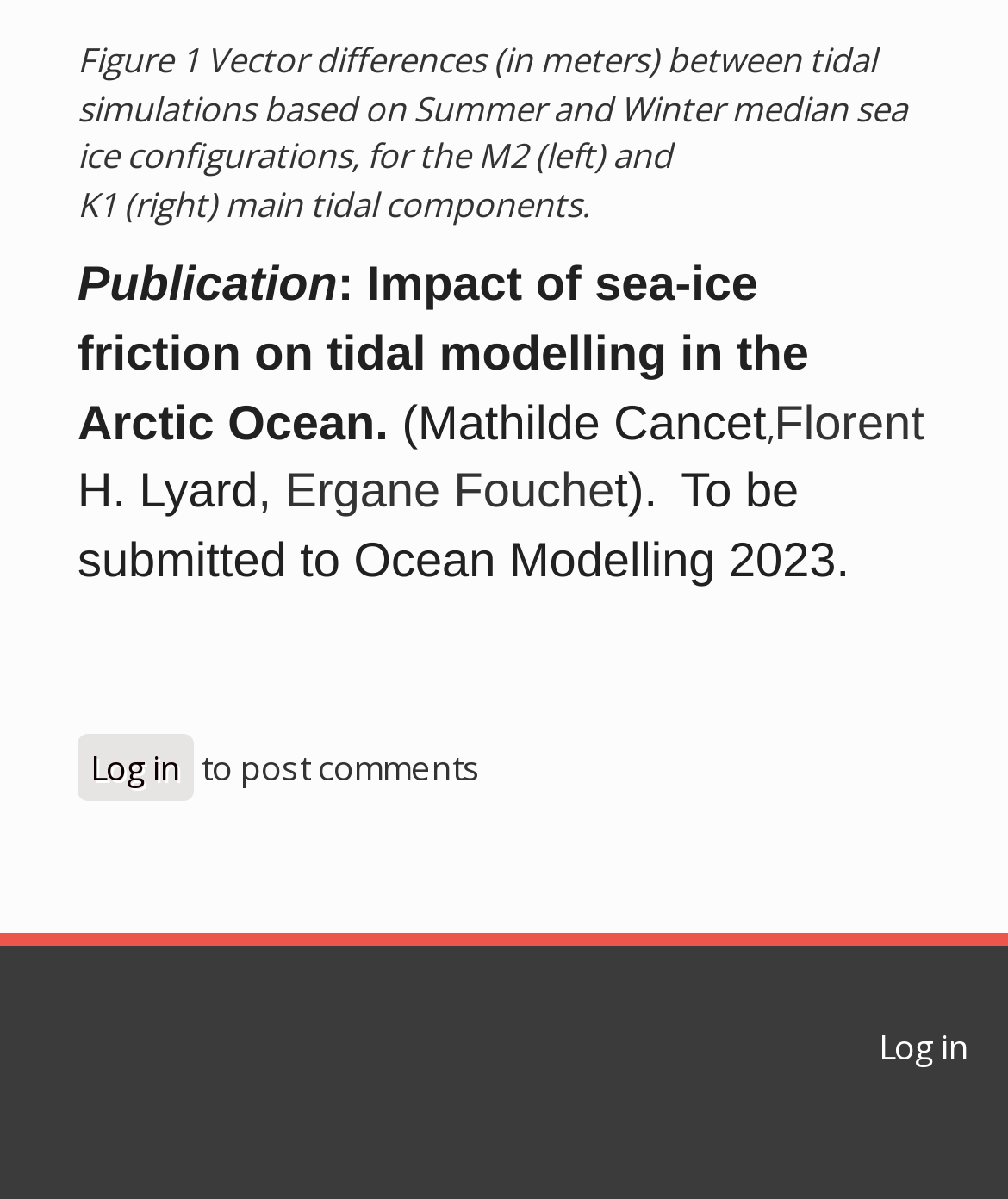What is the bounding box coordinate of the figure?
Refer to the image and provide a one-word or short phrase answer.

[0.077, 0.517, 0.923, 0.557]